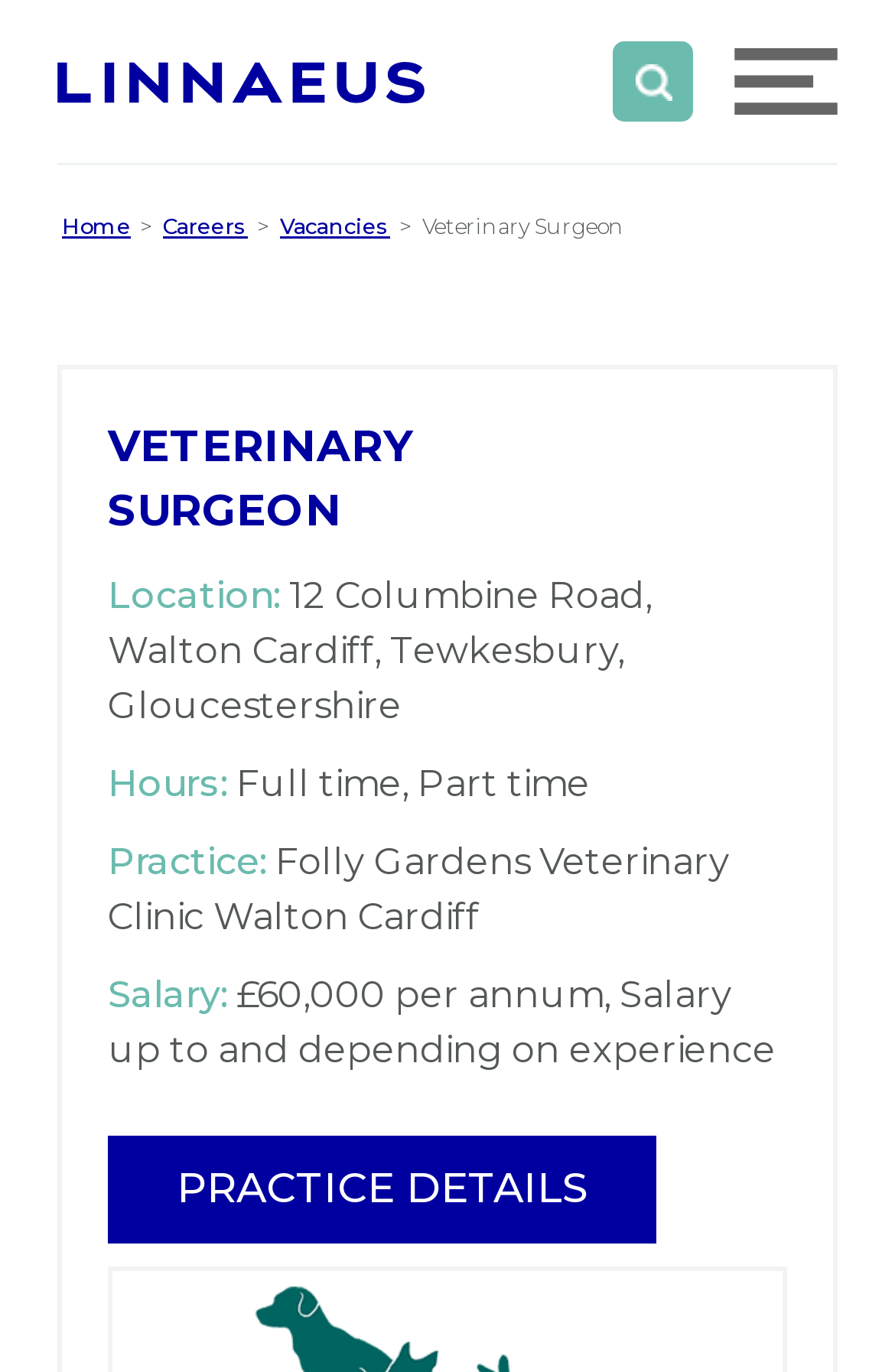Create an elaborate caption for the webpage.

This webpage appears to be a job posting for a Veterinary Surgeon position at Folly Gardens Veterinary Clinic in Walton Cardiff, Gloucestershire. At the top right corner, there is a "Show Menu" link. To the left of this link, the Linnaeus logo is displayed. Below the logo, a navigation menu with links to "Home", "Careers", and "Vacancies" is situated. 

The main content of the page is divided into sections. The first section has a heading "VETERINARY SURGEON" in a prominent font. Below this heading, there are several lines of text describing the job details, including the location, hours, practice, and salary. The location is specified as 12 Columbine Road, Walton Cardiff, Tewkesbury, Gloucestershire. The hours are listed as full-time or part-time. The practice is identified as Folly Gardens Veterinary Clinic Walton Cardiff. The salary is stated as £60,000 per annum, depending on experience.

At the bottom of the page, there is a "PRACTICE DETAILS" link.